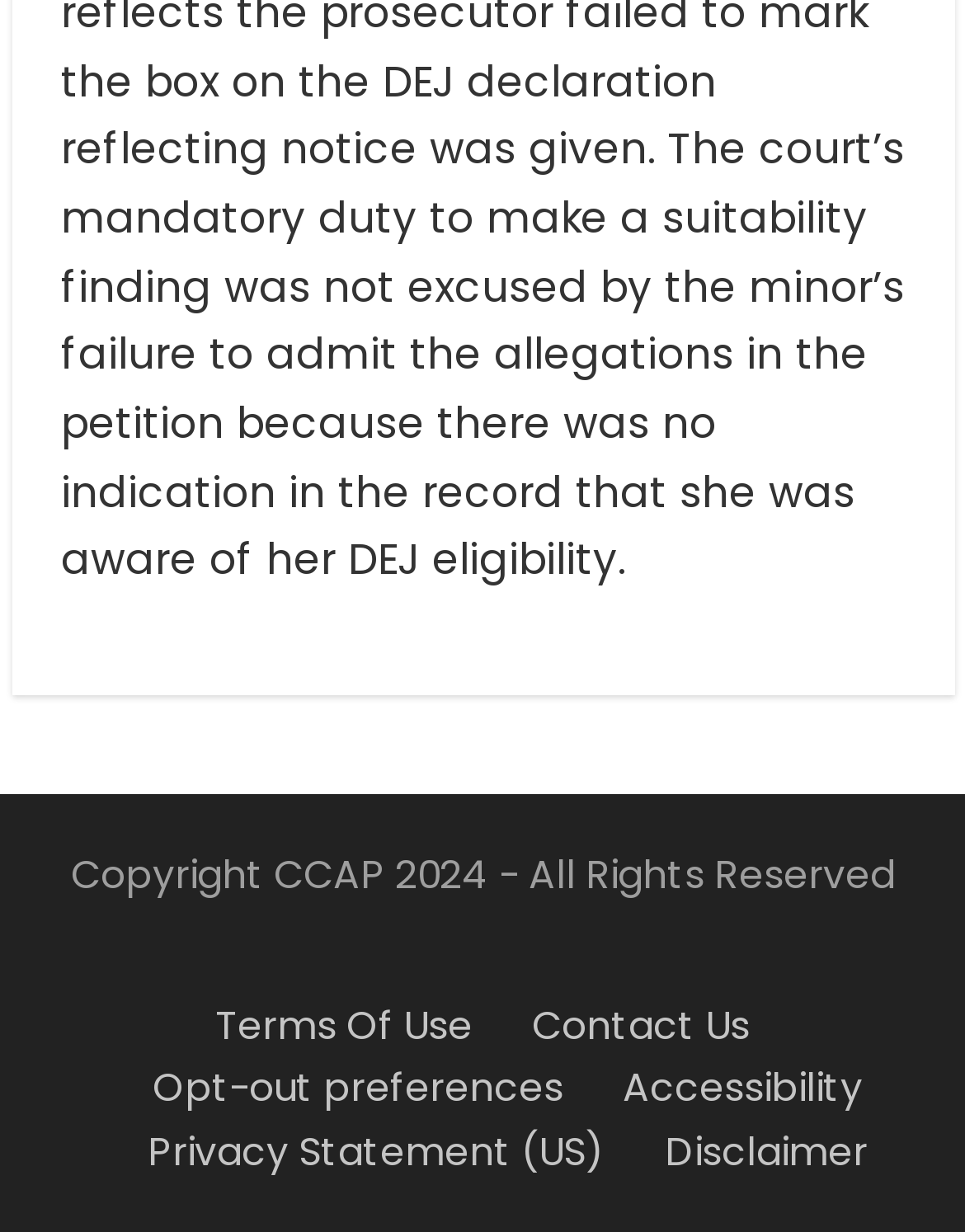Predict the bounding box coordinates for the UI element described as: "Contact Us". The coordinates should be four float numbers between 0 and 1, presented as [left, top, right, bottom].

[0.551, 0.811, 0.777, 0.853]